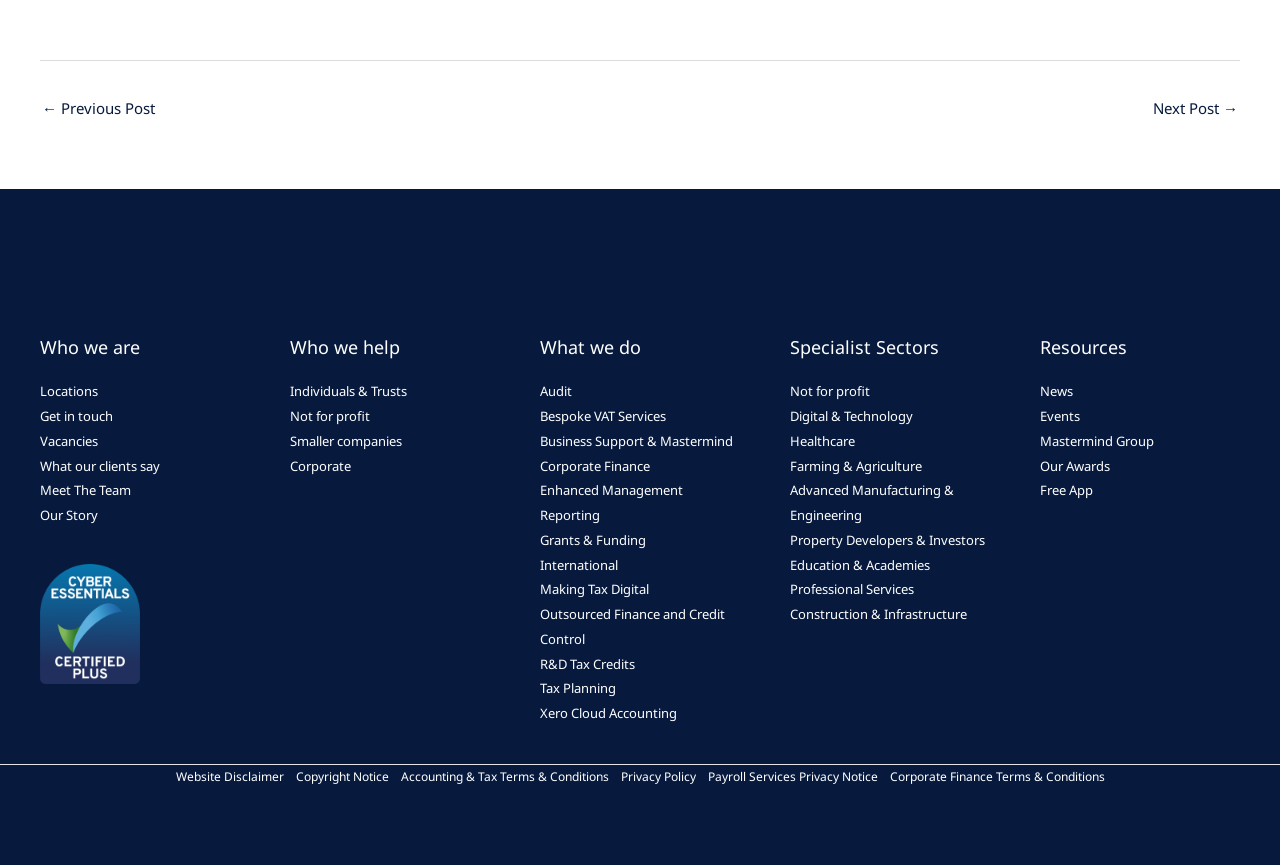What is the 'Specialist Sectors' section about?
Please look at the screenshot and answer using one word or phrase.

Industry-specific services